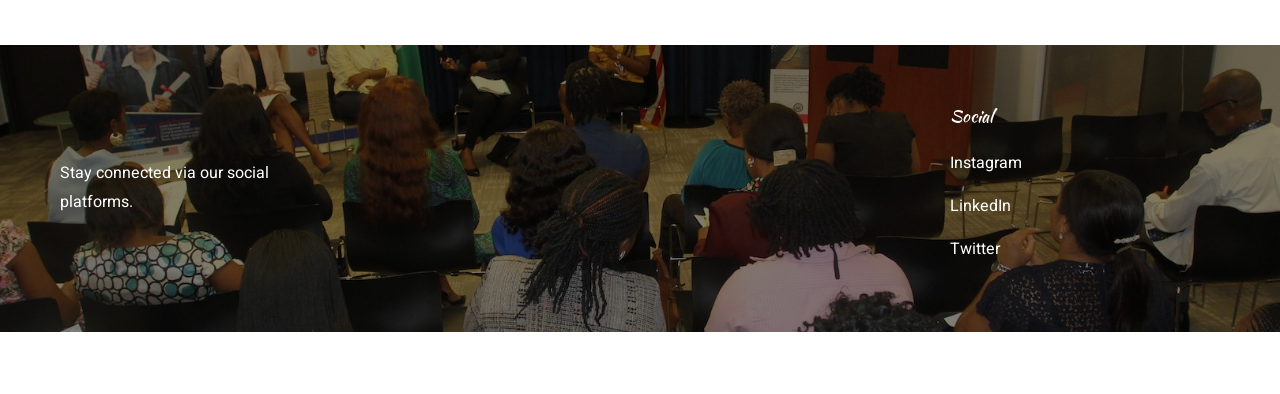Identify the bounding box of the HTML element described as: "awitb.org".

[0.134, 0.891, 0.186, 0.952]